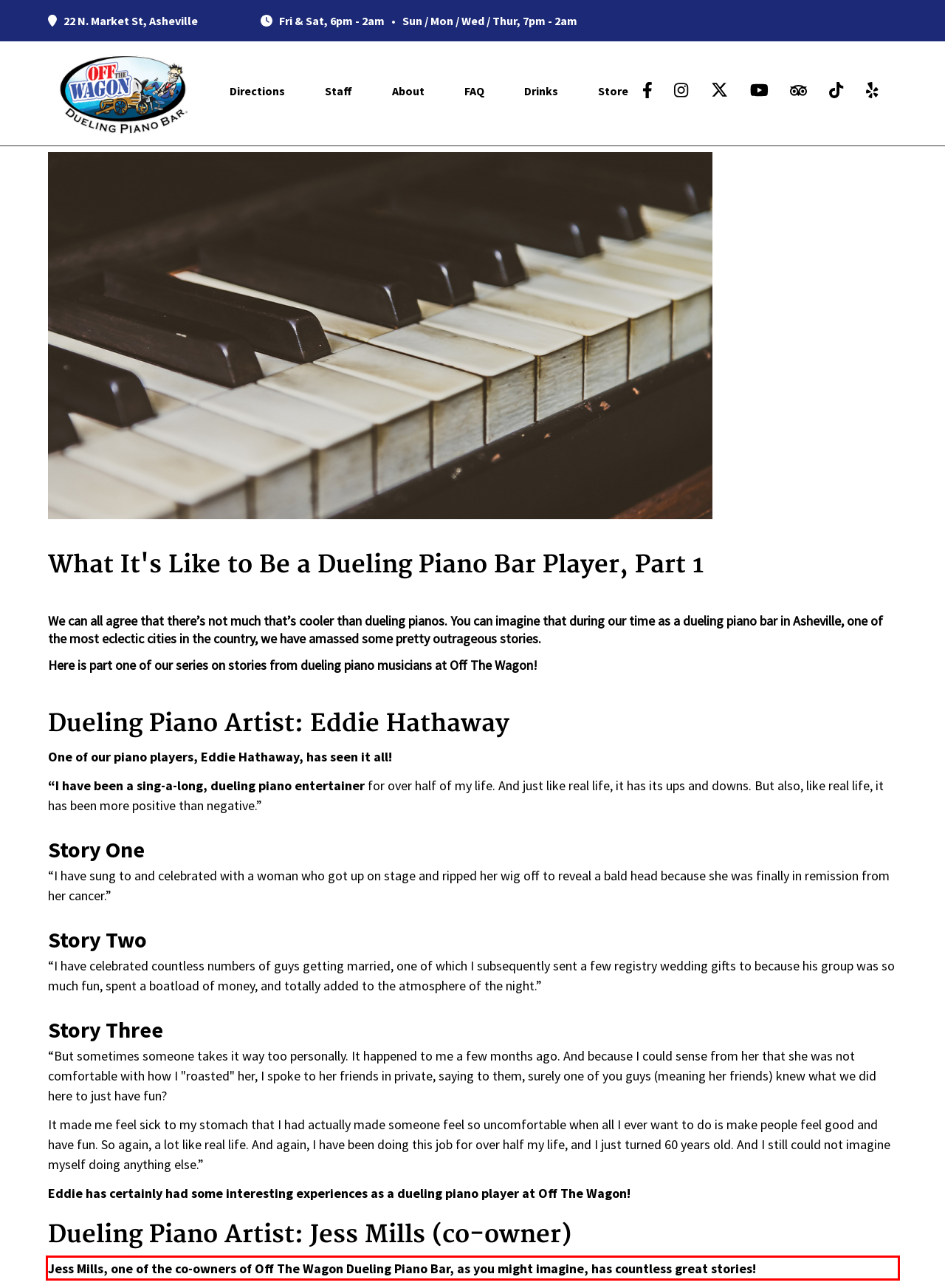Review the screenshot of the webpage and recognize the text inside the red rectangle bounding box. Provide the extracted text content.

Jess Mills, one of the co-owners of Off The Wagon Dueling Piano Bar, as you might imagine, has countless great stories!